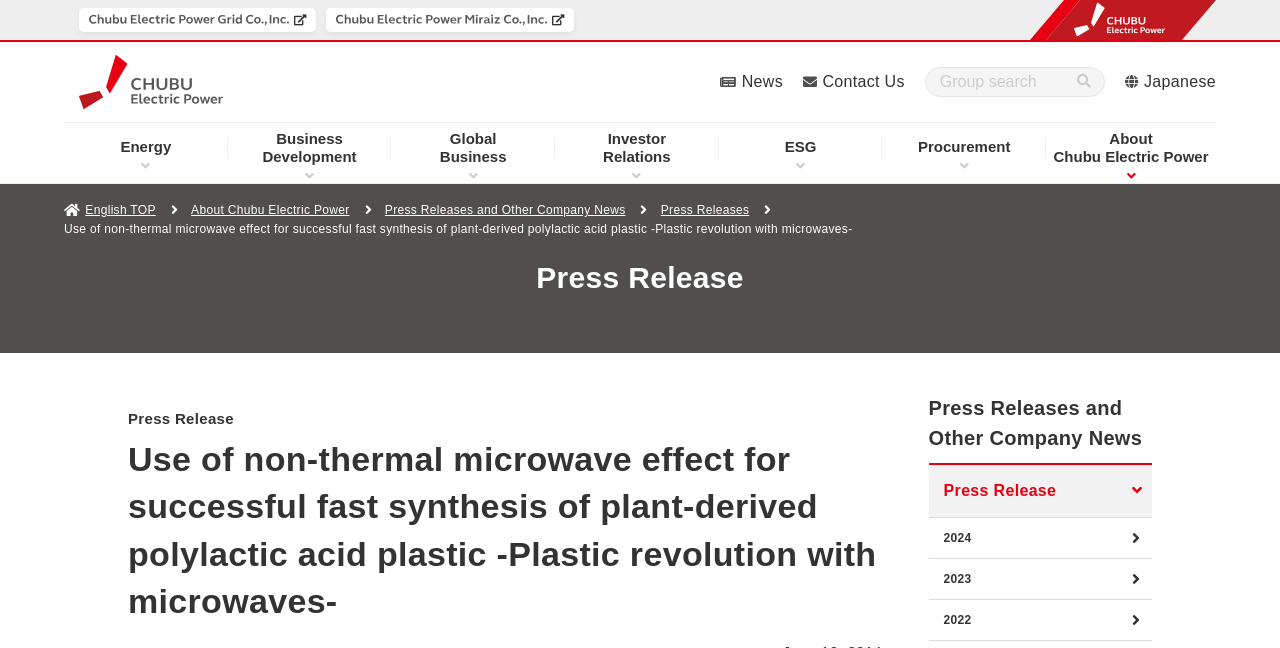Please provide a comprehensive response to the question based on the details in the image: What is the language of the webpage?

The language of the webpage is English, as indicated by the 'English TOP' link at the top of the webpage and the language of the text content.